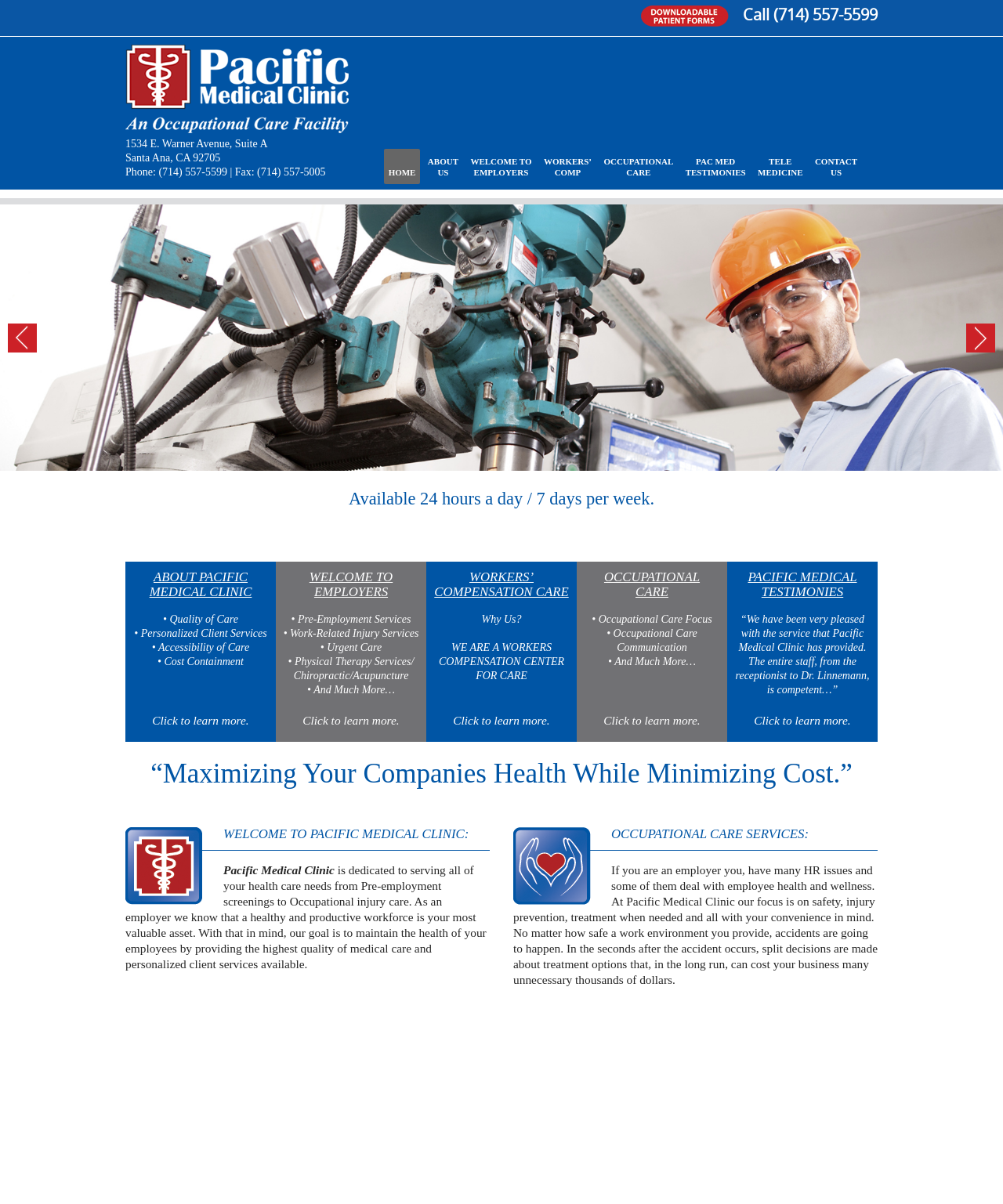What is the phone number of Pacific Medical Clinic?
Using the information presented in the image, please offer a detailed response to the question.

I found the phone number by looking at the top-right section of the webpage, where it says 'Call (714) 557-5599'.